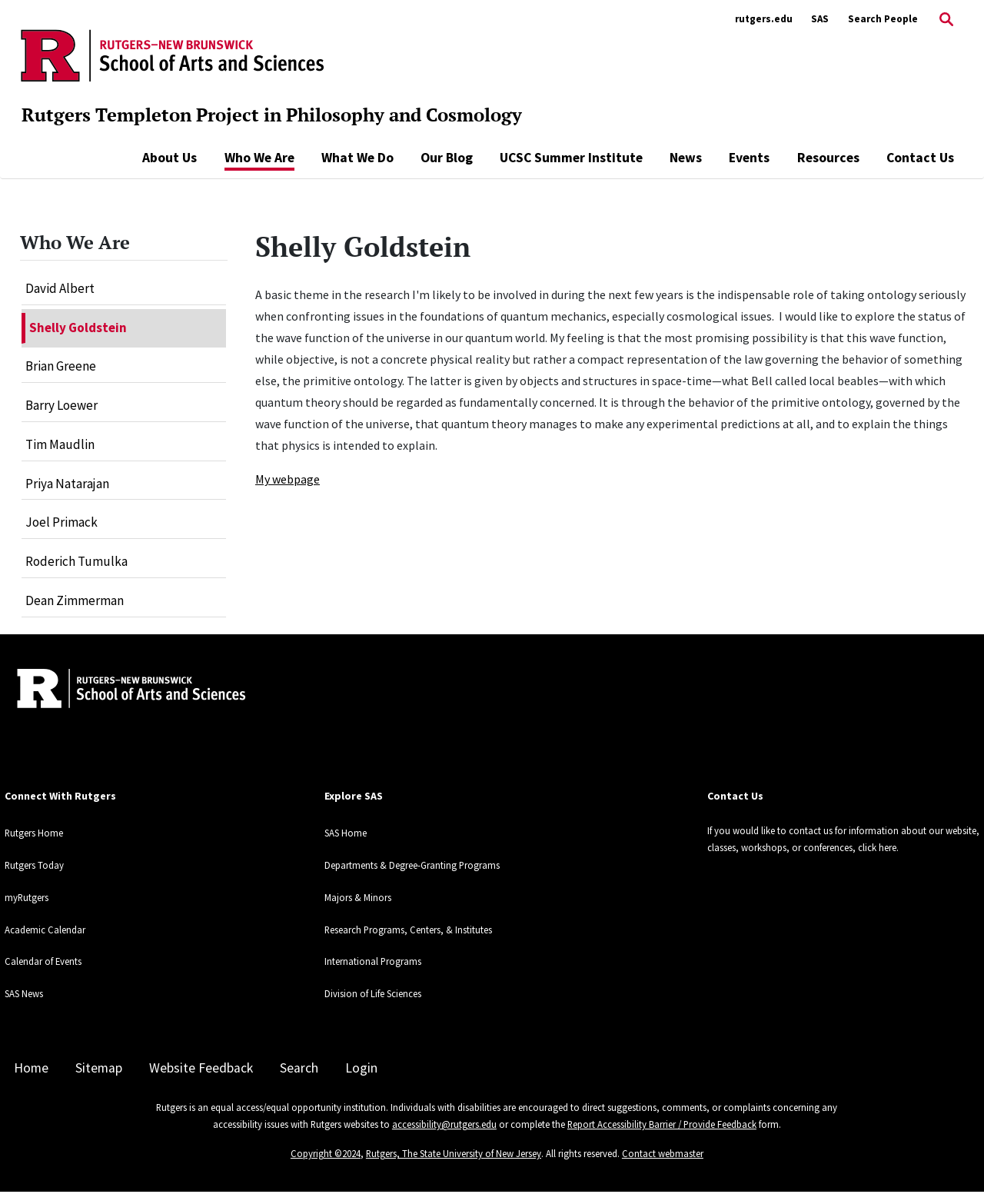Look at the image and write a detailed answer to the question: 
How many images are there on the webpage?

I counted the images on the webpage, including the RU Logo 2024, White RU Logo, and the image in the main content area, and found 3 images.